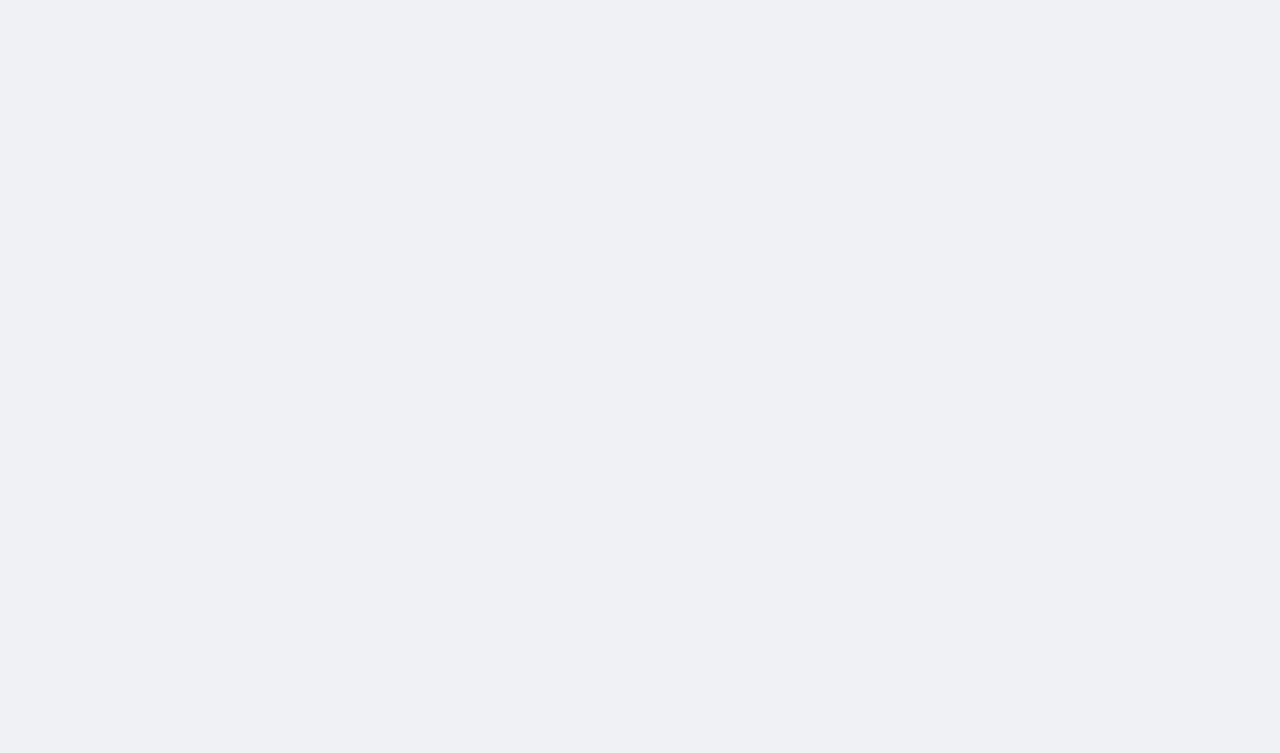Provide a one-word or short-phrase answer to the question:
What is the purpose of the images on the webpage?

Illustrations